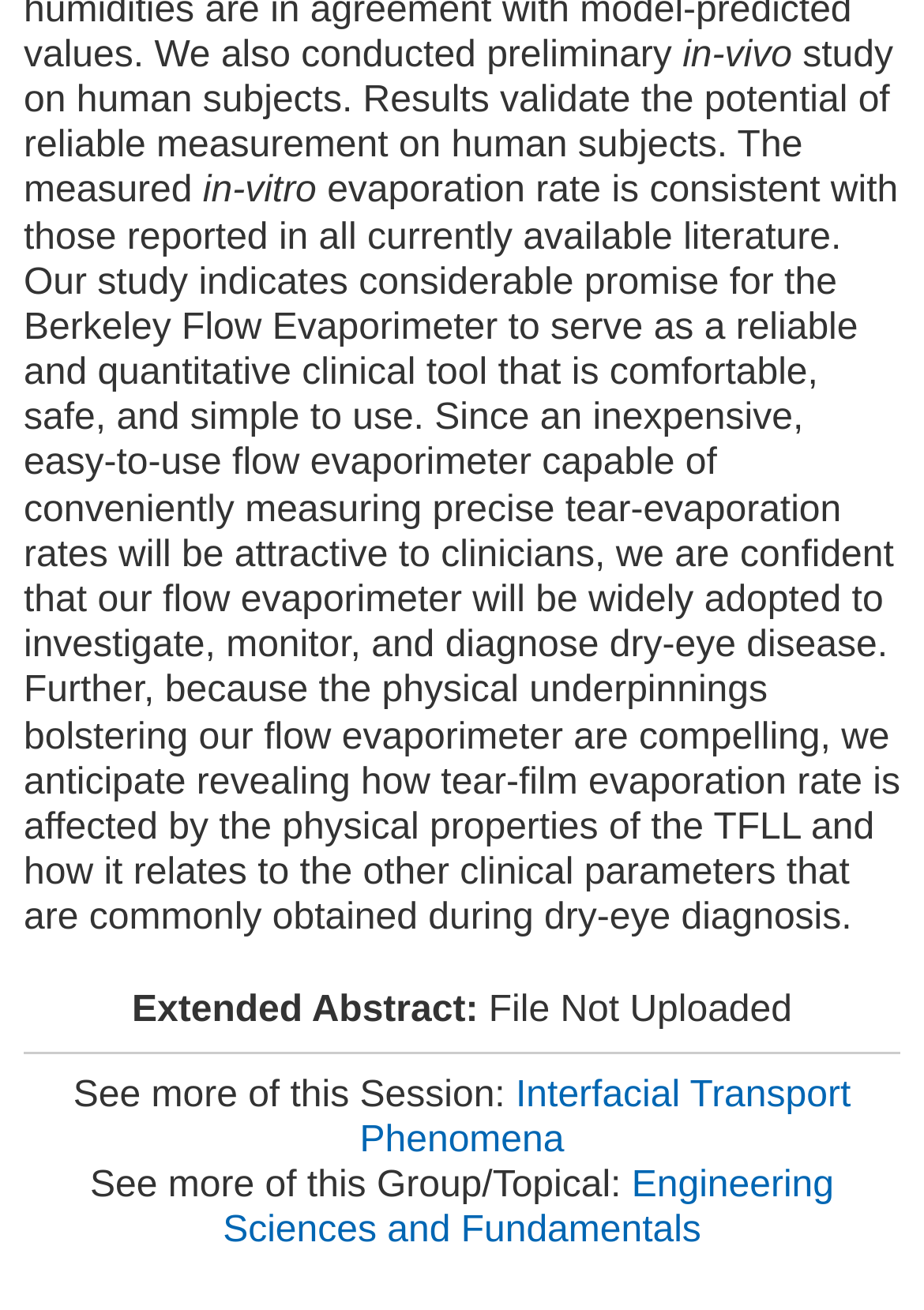What is the name of the device mentioned?
Give a detailed and exhaustive answer to the question.

The name of the device can be found in the text, which mentions 'the Berkeley Flow Evaporimeter' as a reliable and quantitative clinical tool.